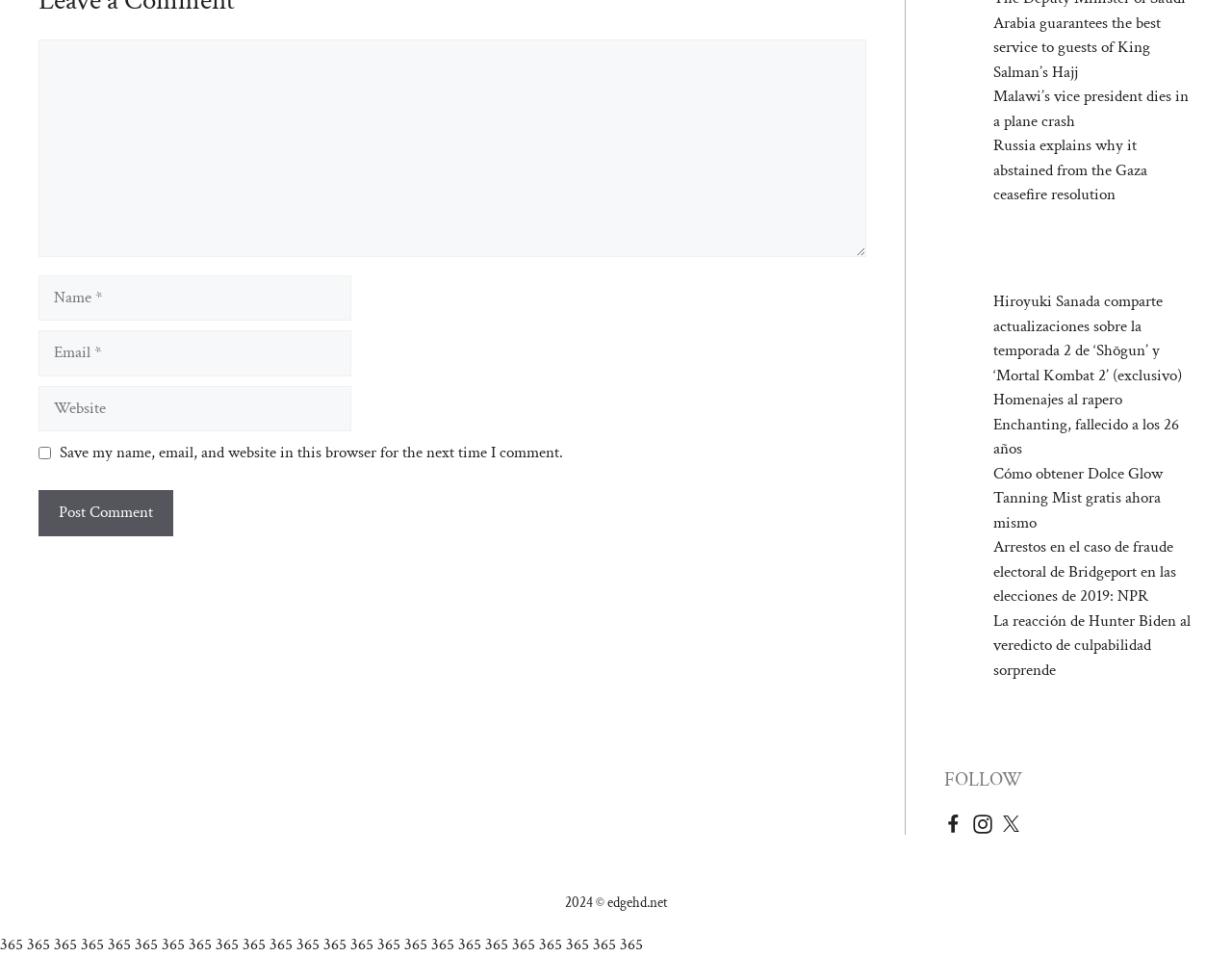Can you find the bounding box coordinates for the element to click on to achieve the instruction: "Enter a comment"?

[0.031, 0.041, 0.703, 0.268]